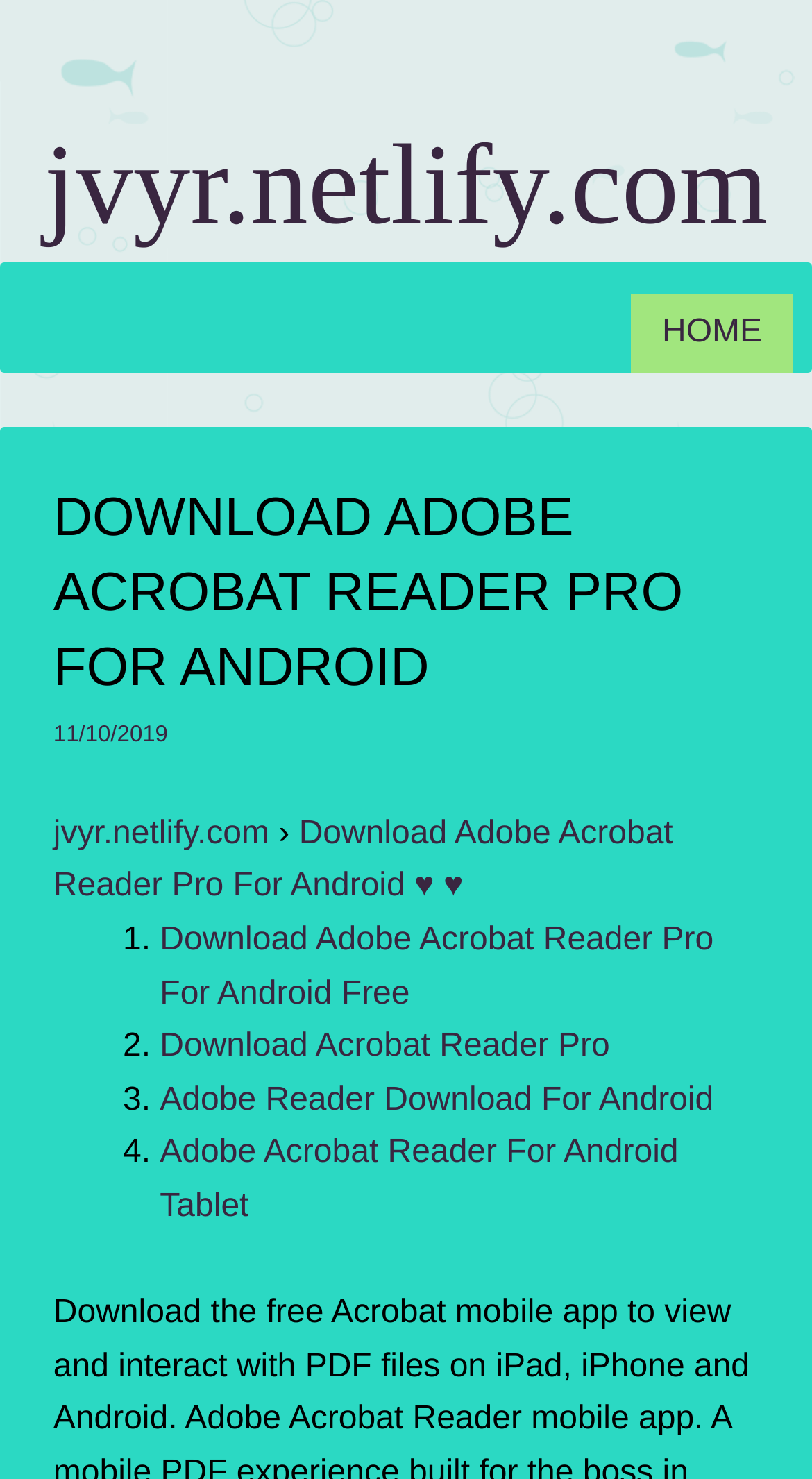What is the symbol after the 'jvyr.netlify.com' link?
Can you provide a detailed and comprehensive answer to the question?

I examined the link element with the text 'jvyr.netlify.com' and found a static text element with the symbol '›' immediately after it.